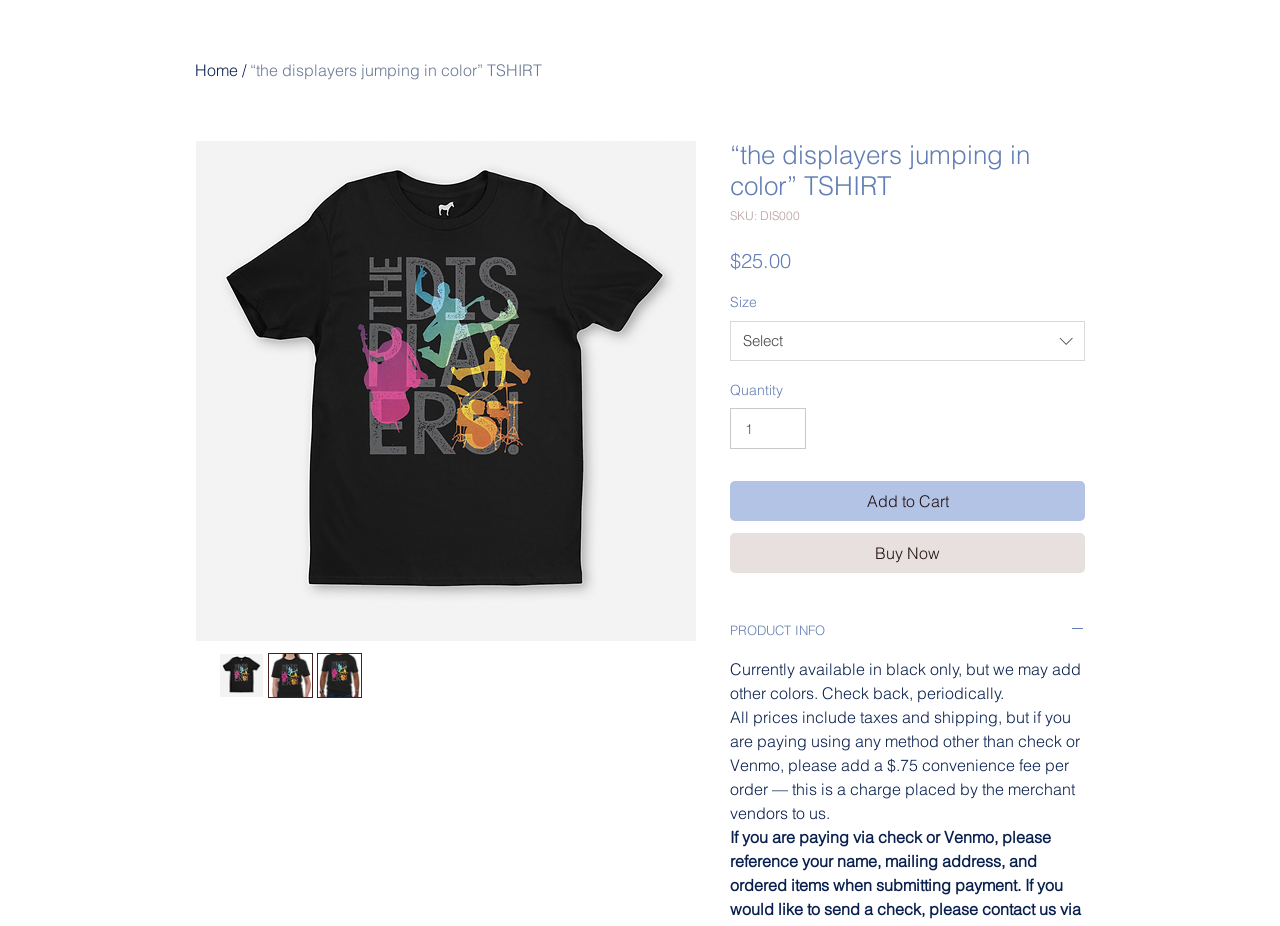What is the name of the product?
Please craft a detailed and exhaustive response to the question.

The product name can be found in the heading element with the text '“the displayers jumping in color” TSHIRT' and also in the image element with the same text. It is likely that this is the name of the product being displayed on the webpage.